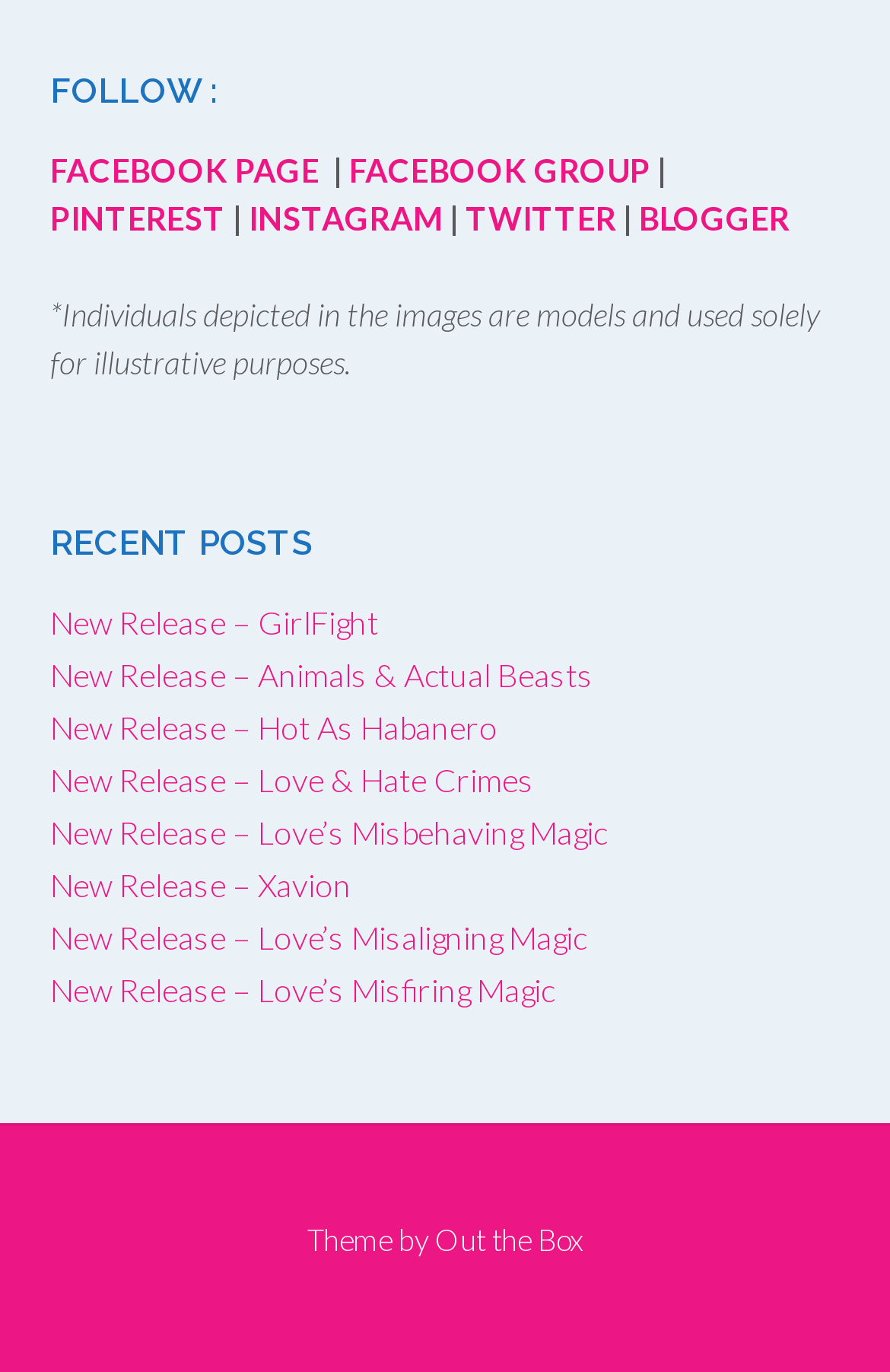Based on what you see in the screenshot, provide a thorough answer to this question: What social media platforms are listed?

The webpage has a section with links to various social media platforms, including Facebook, Instagram, Twitter, Pinterest, and Blogger, which can be used to follow the website's content.